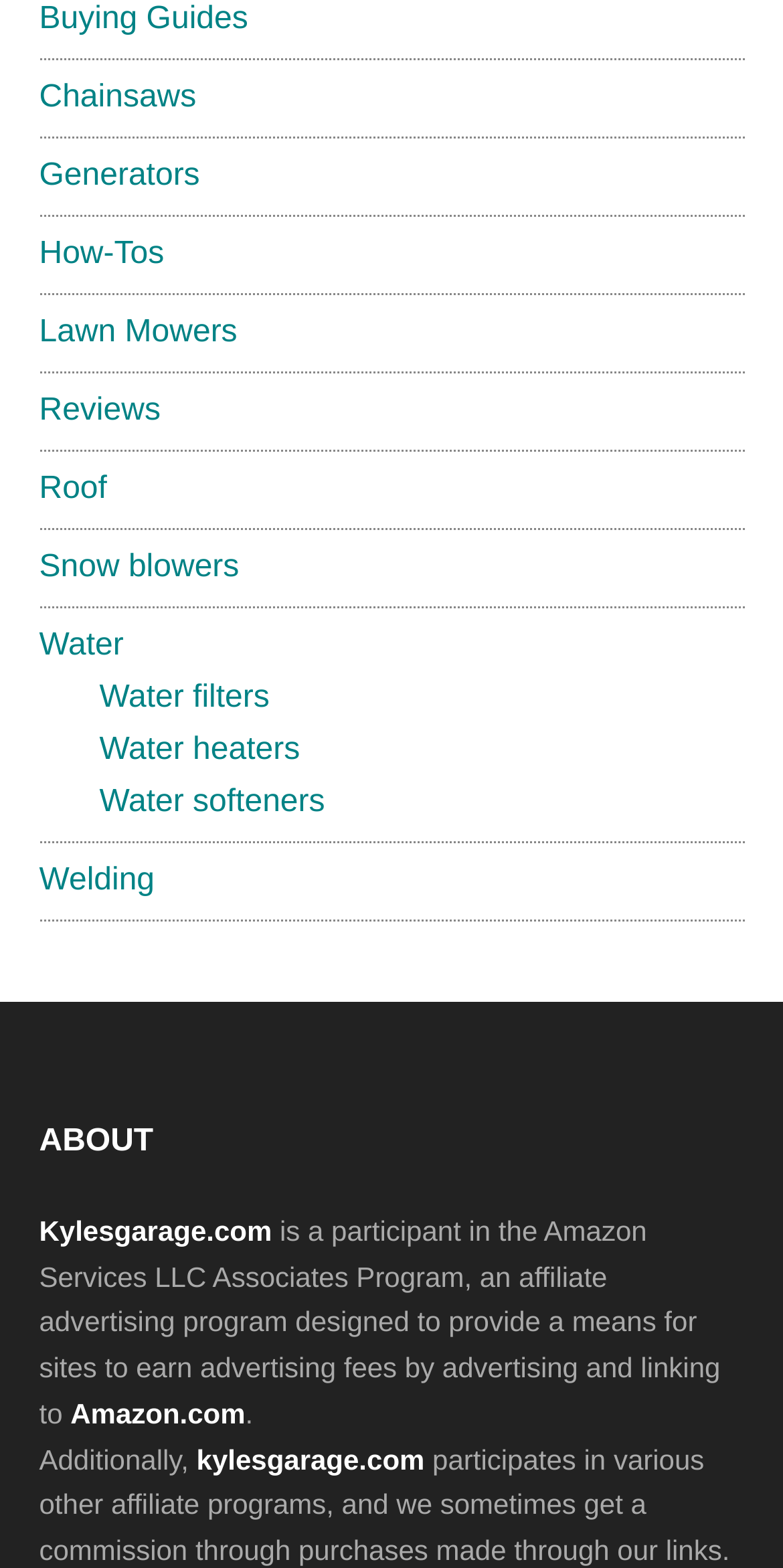Answer with a single word or phrase: 
What is the name of the website?

Kylesgarage.com